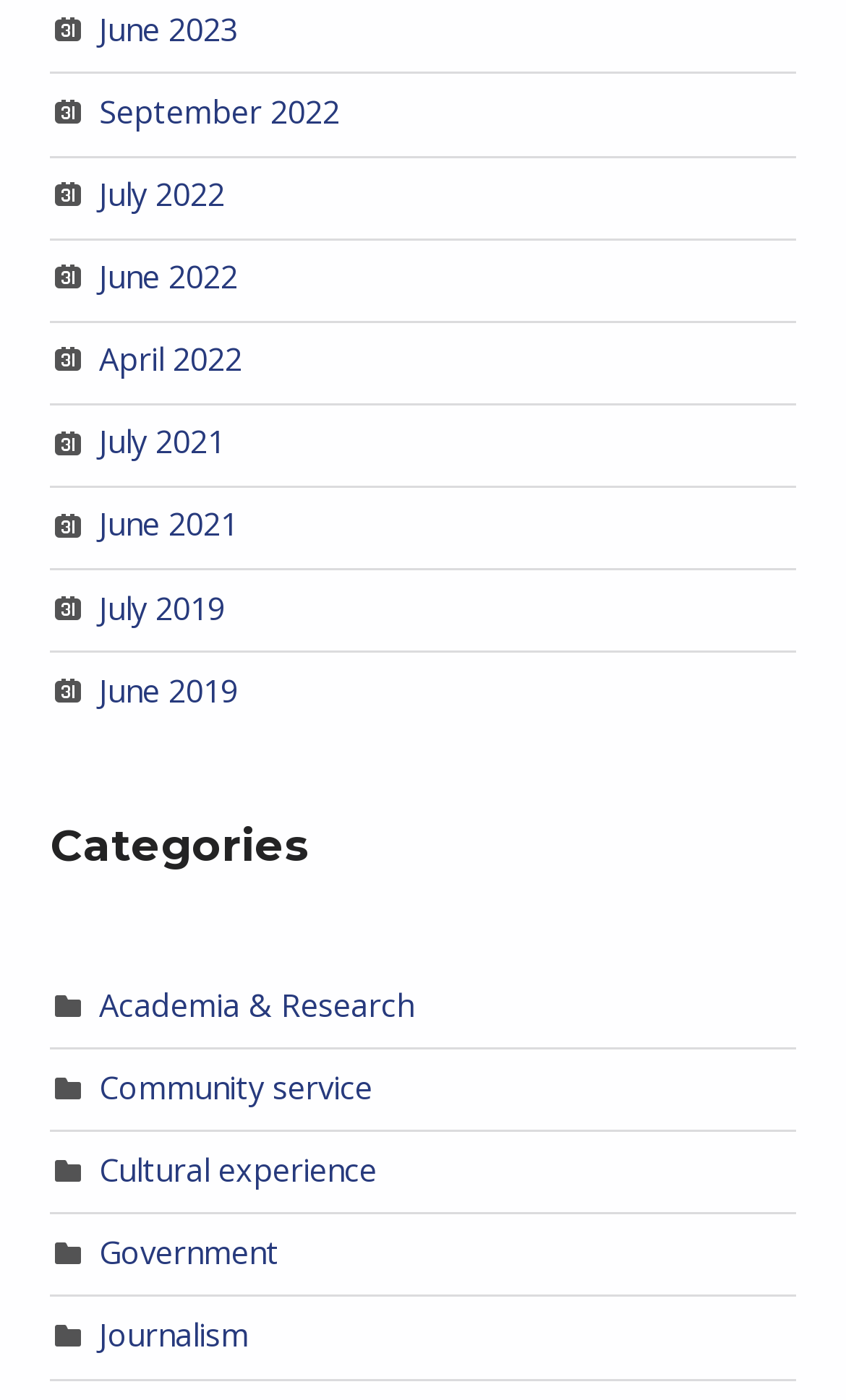How many links are listed under 'Categories'?
Refer to the image and answer the question using a single word or phrase.

5